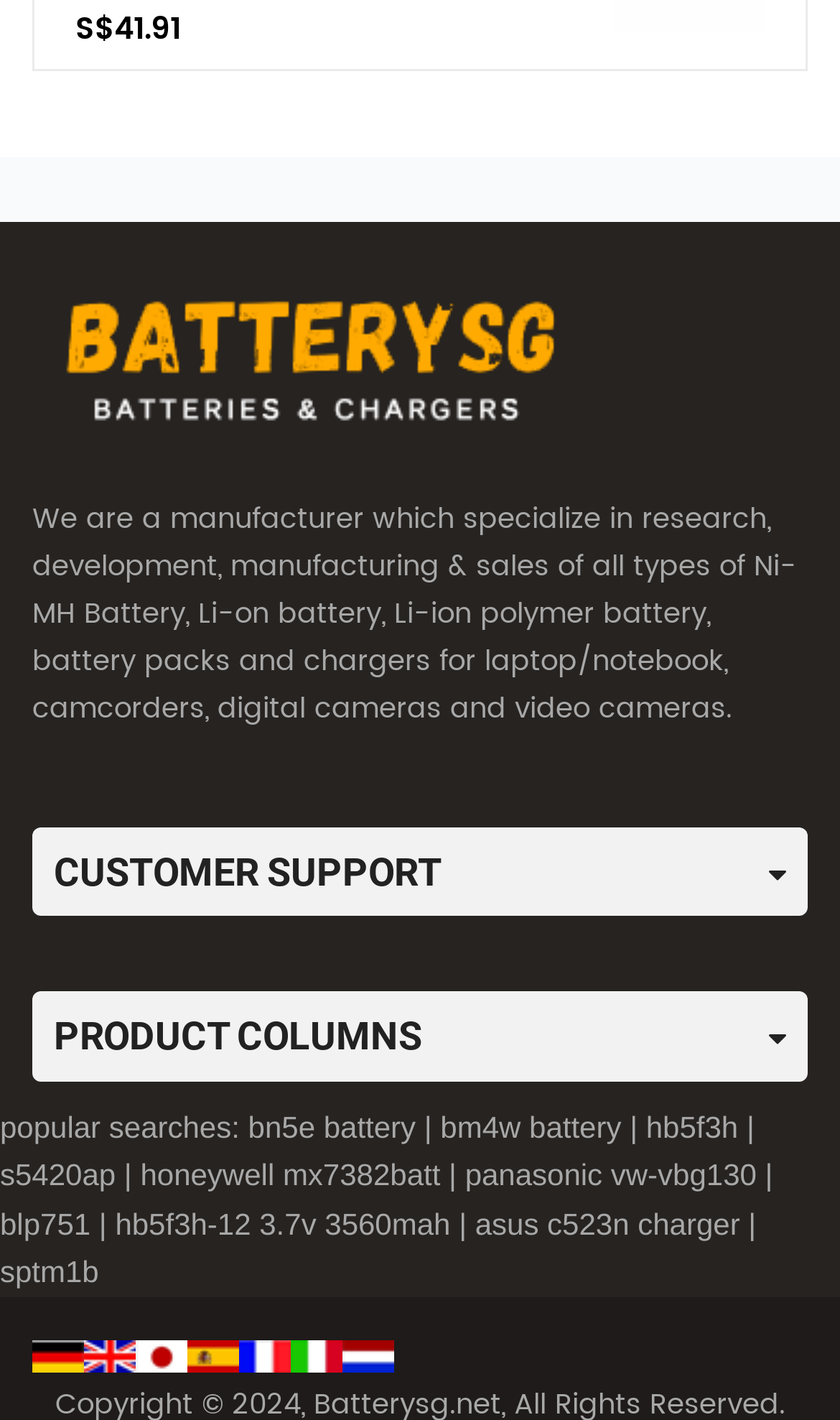Please identify the bounding box coordinates of the element's region that needs to be clicked to fulfill the following instruction: "search for bn5e battery". The bounding box coordinates should consist of four float numbers between 0 and 1, i.e., [left, top, right, bottom].

[0.295, 0.781, 0.495, 0.806]